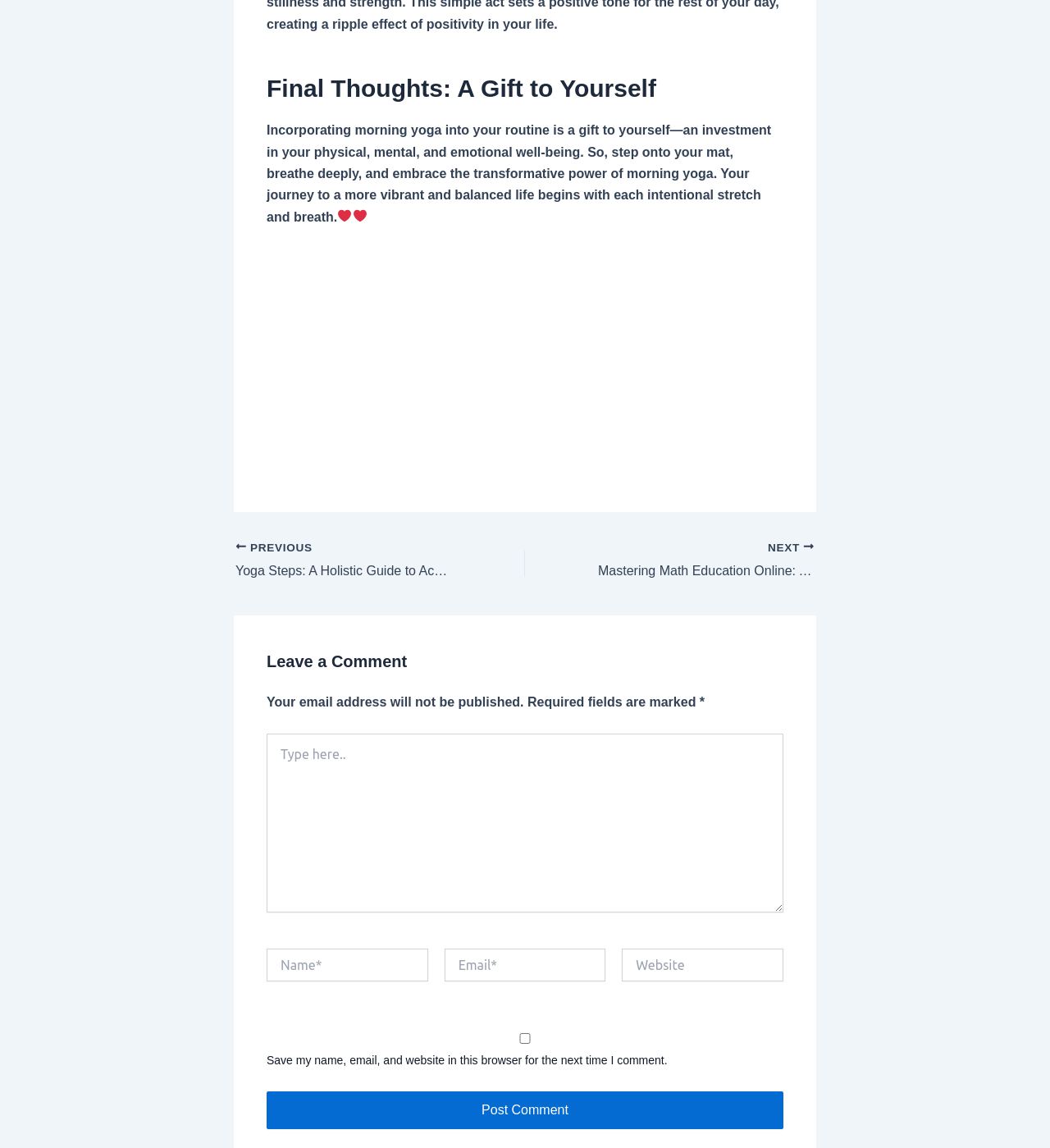Pinpoint the bounding box coordinates of the area that must be clicked to complete this instruction: "Click the 'NEXT' link".

[0.554, 0.47, 0.776, 0.507]